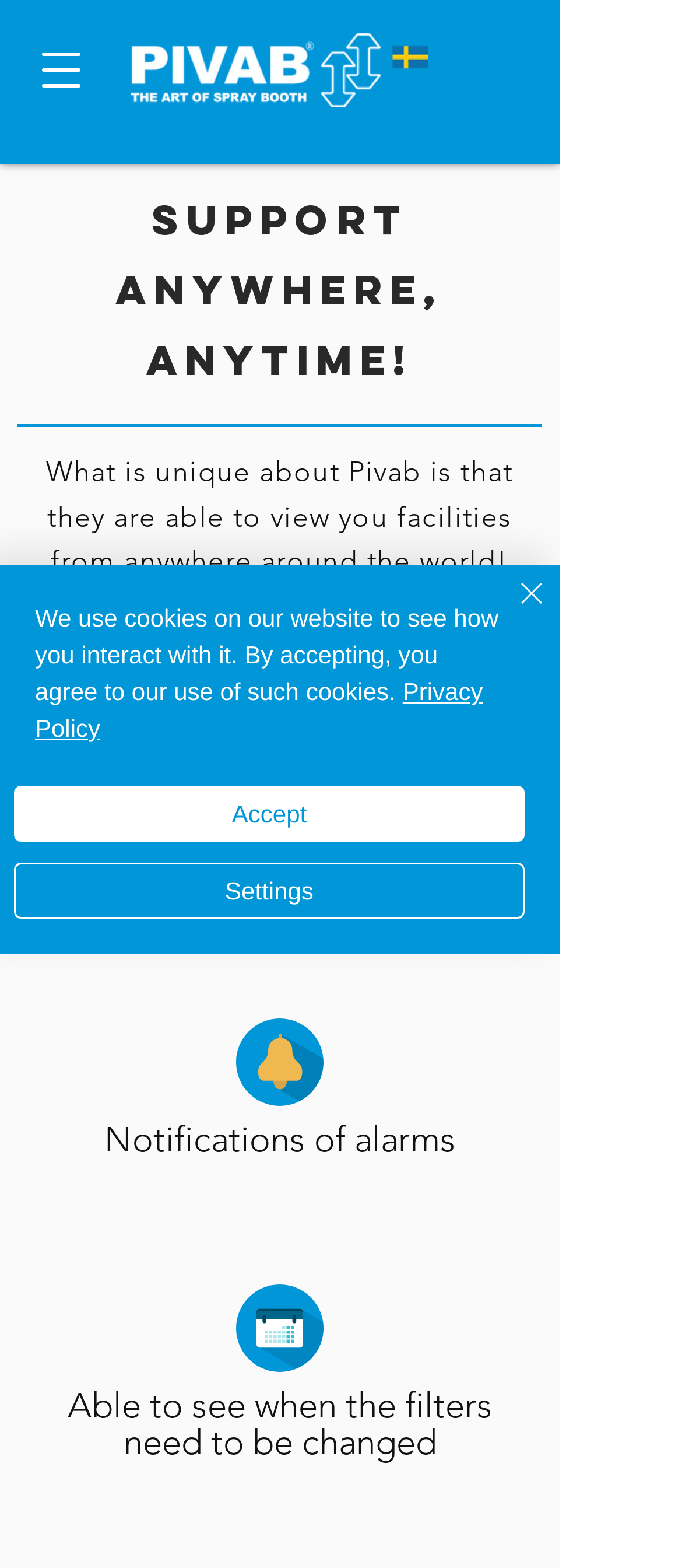From the webpage screenshot, identify the region described by Privacy Policy. Provide the bounding box coordinates as (top-left x, top-left y, bottom-right x, bottom-right y), with each value being a floating point number between 0 and 1.

[0.051, 0.432, 0.708, 0.473]